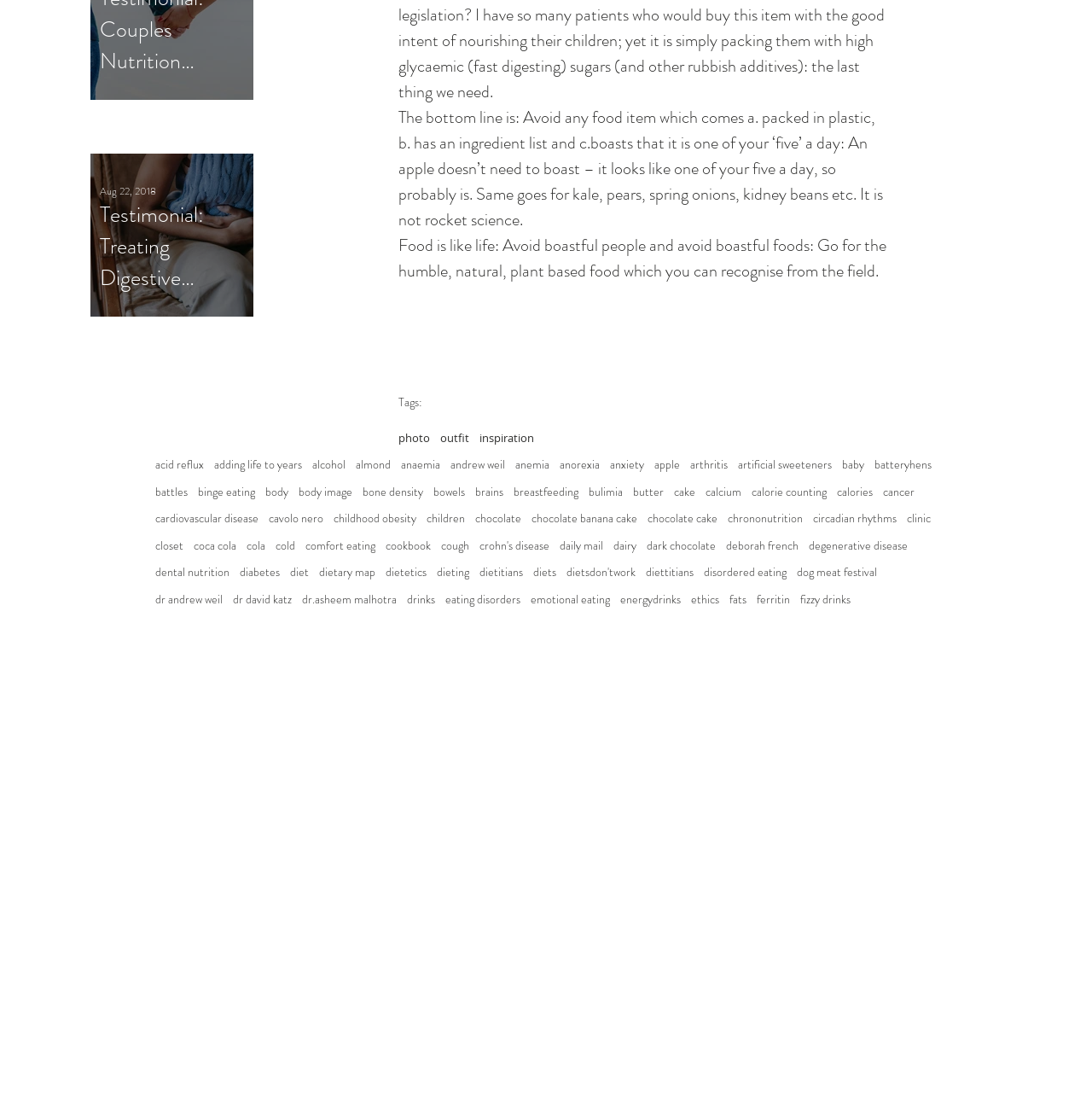Determine the bounding box coordinates of the element that should be clicked to execute the following command: "Click on the tag 'photo'".

[0.365, 0.385, 0.394, 0.398]